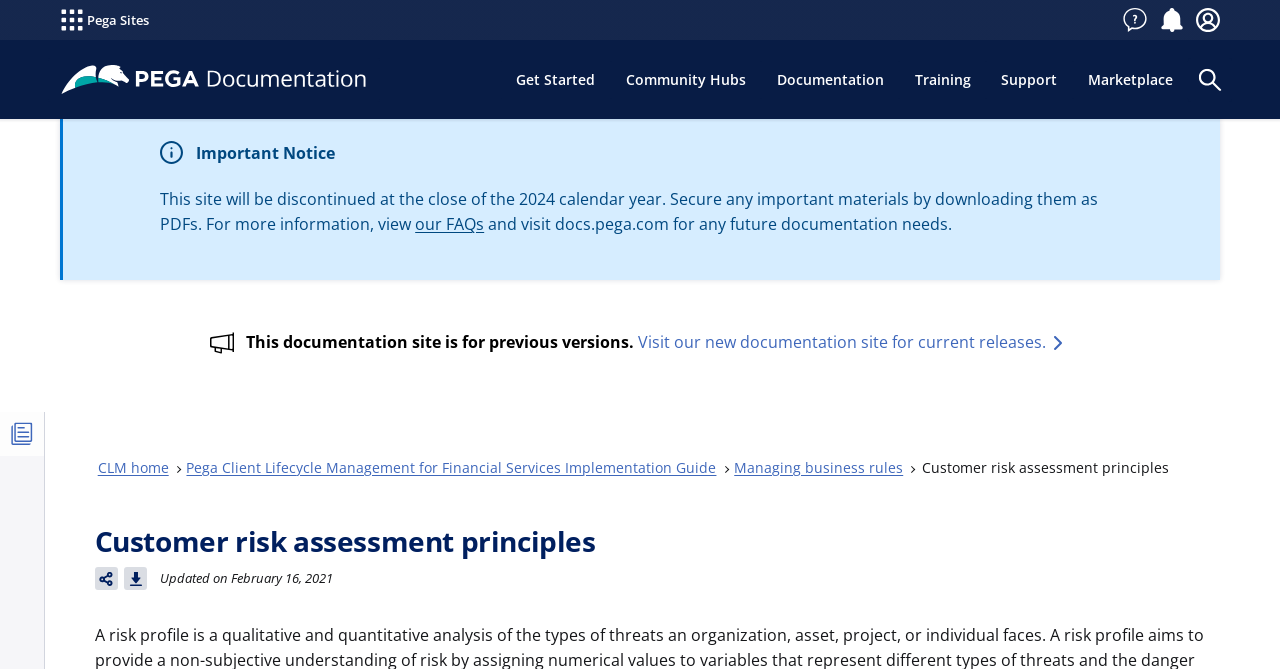Select the bounding box coordinates of the element I need to click to carry out the following instruction: "Toggle search panel".

[0.928, 0.086, 0.963, 0.152]